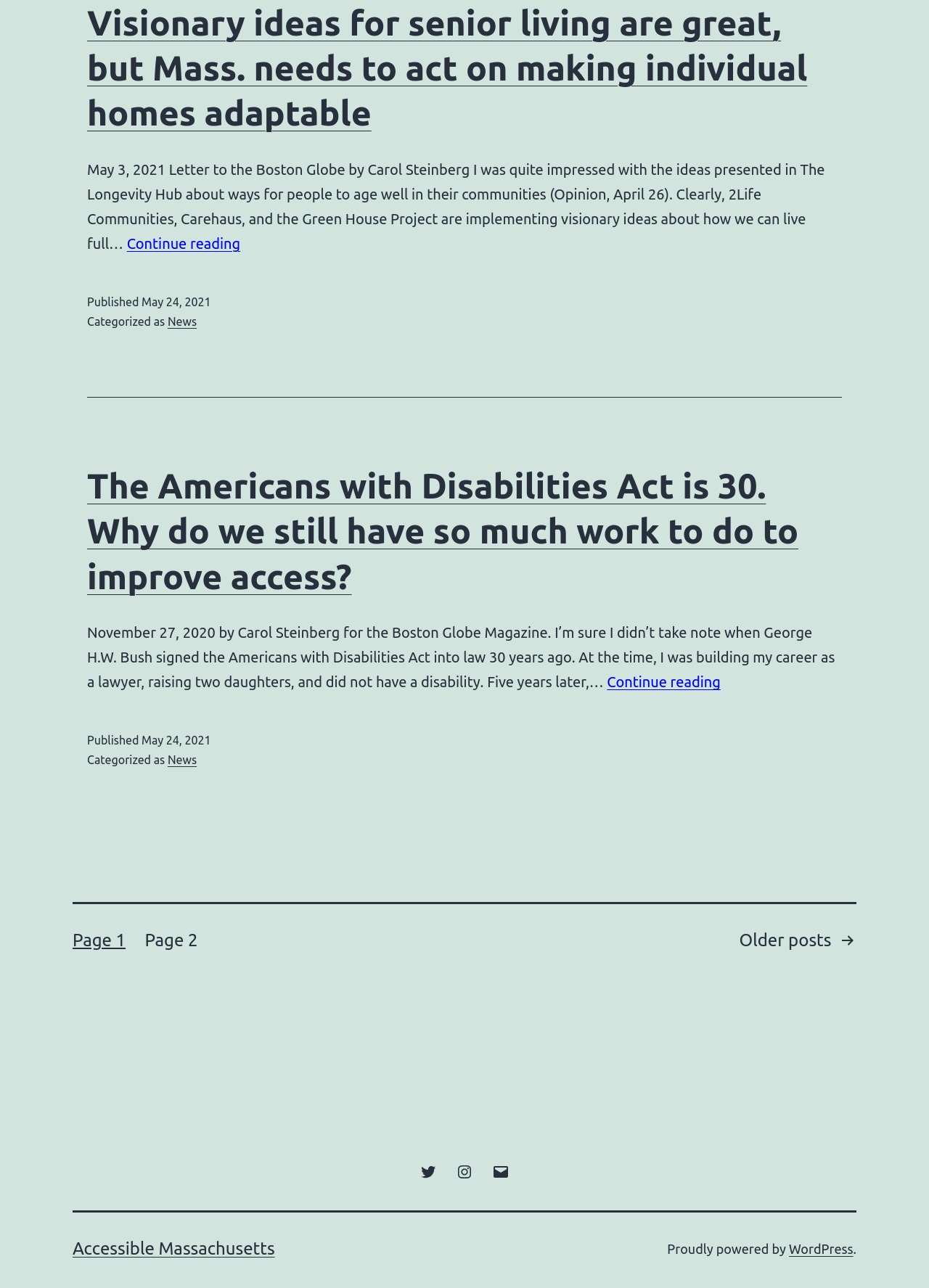How many pages of posts are there?
Based on the image, give a one-word or short phrase answer.

At least 2